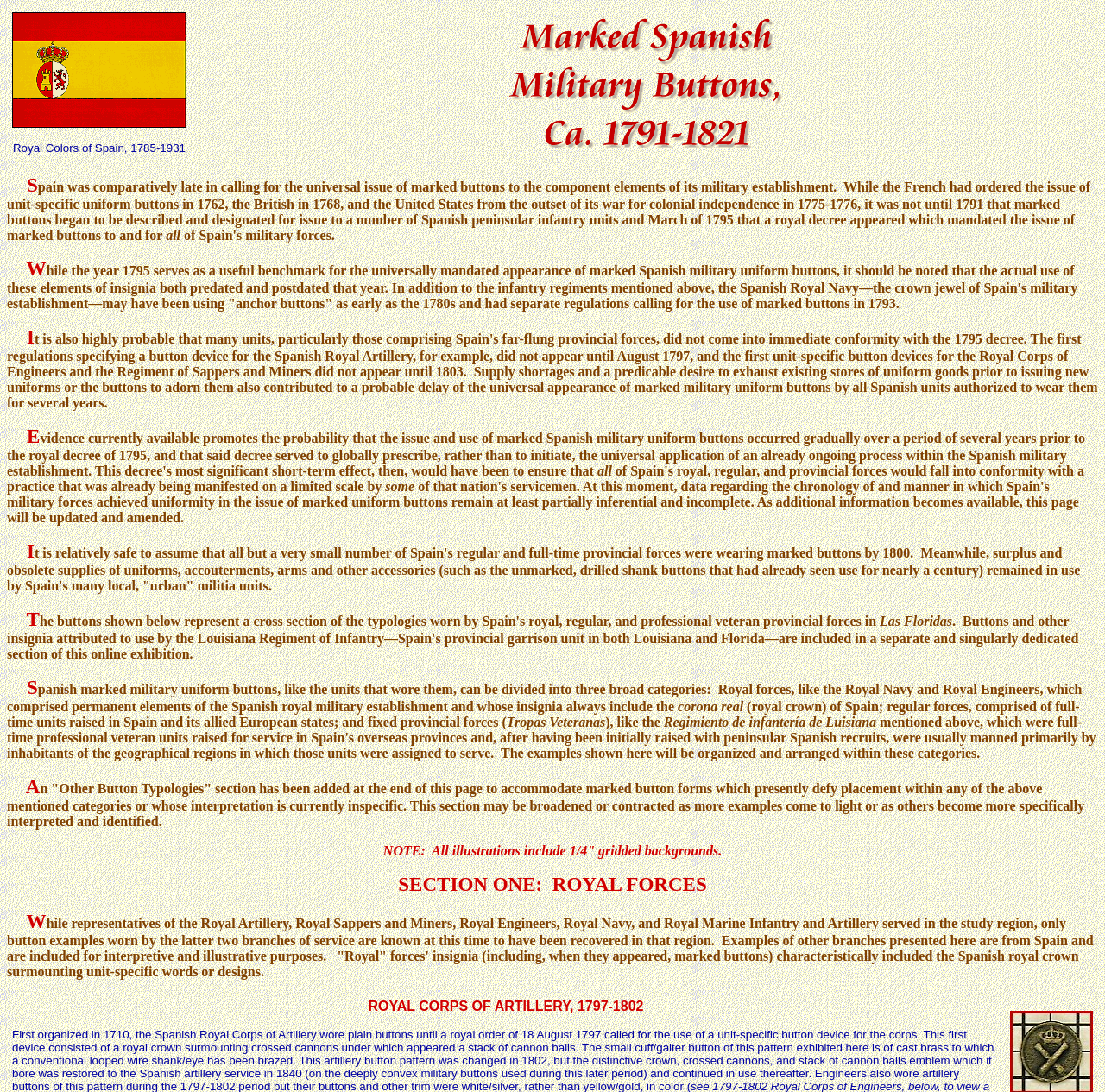From the image, can you give a detailed response to the question below:
What is the characteristic of 'Royal' forces' insignia?

The webpage states that 'Royal' forces' insignia, including marked buttons, characteristically include the Spanish royal crown surmounting unit-specific words or designs.